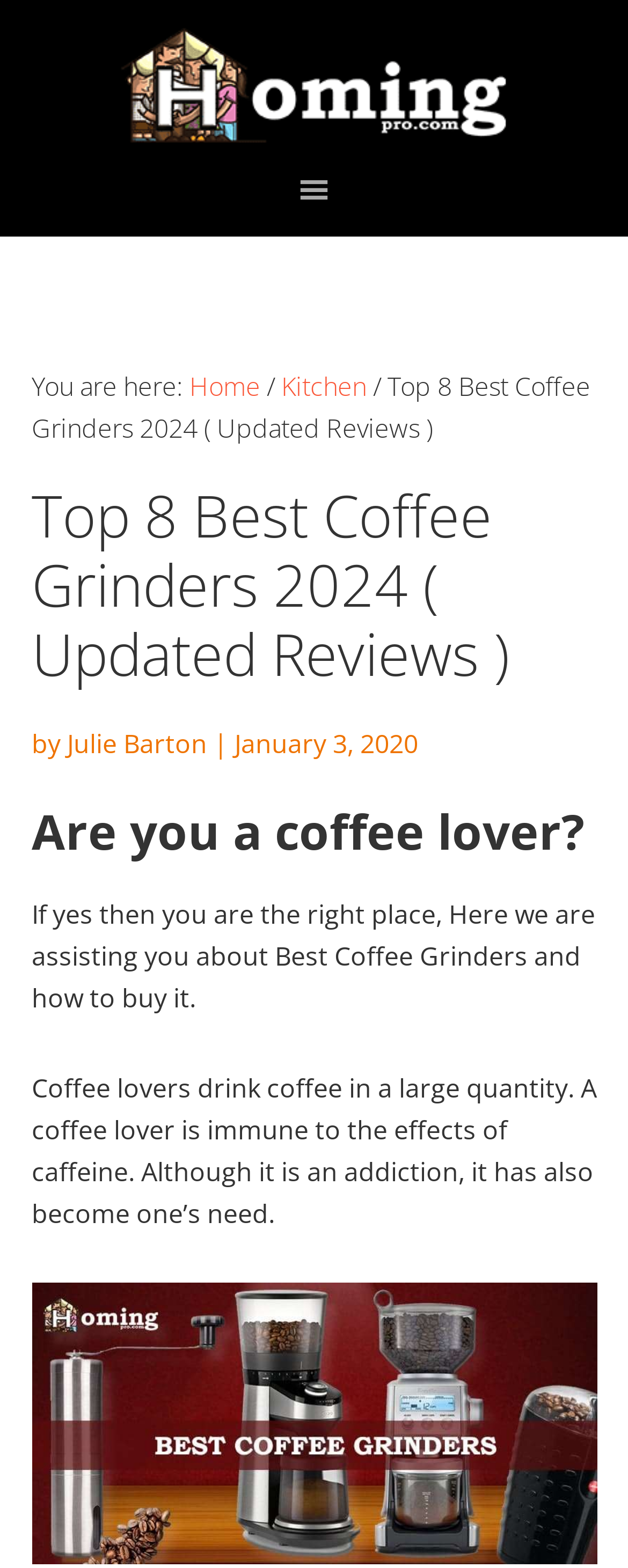Using details from the image, please answer the following question comprehensively:
How many navigation links are there?

I counted the number of links in the navigation section, which includes 'Home', 'Kitchen', and two breadcrumb separators, totaling 4 navigation links.